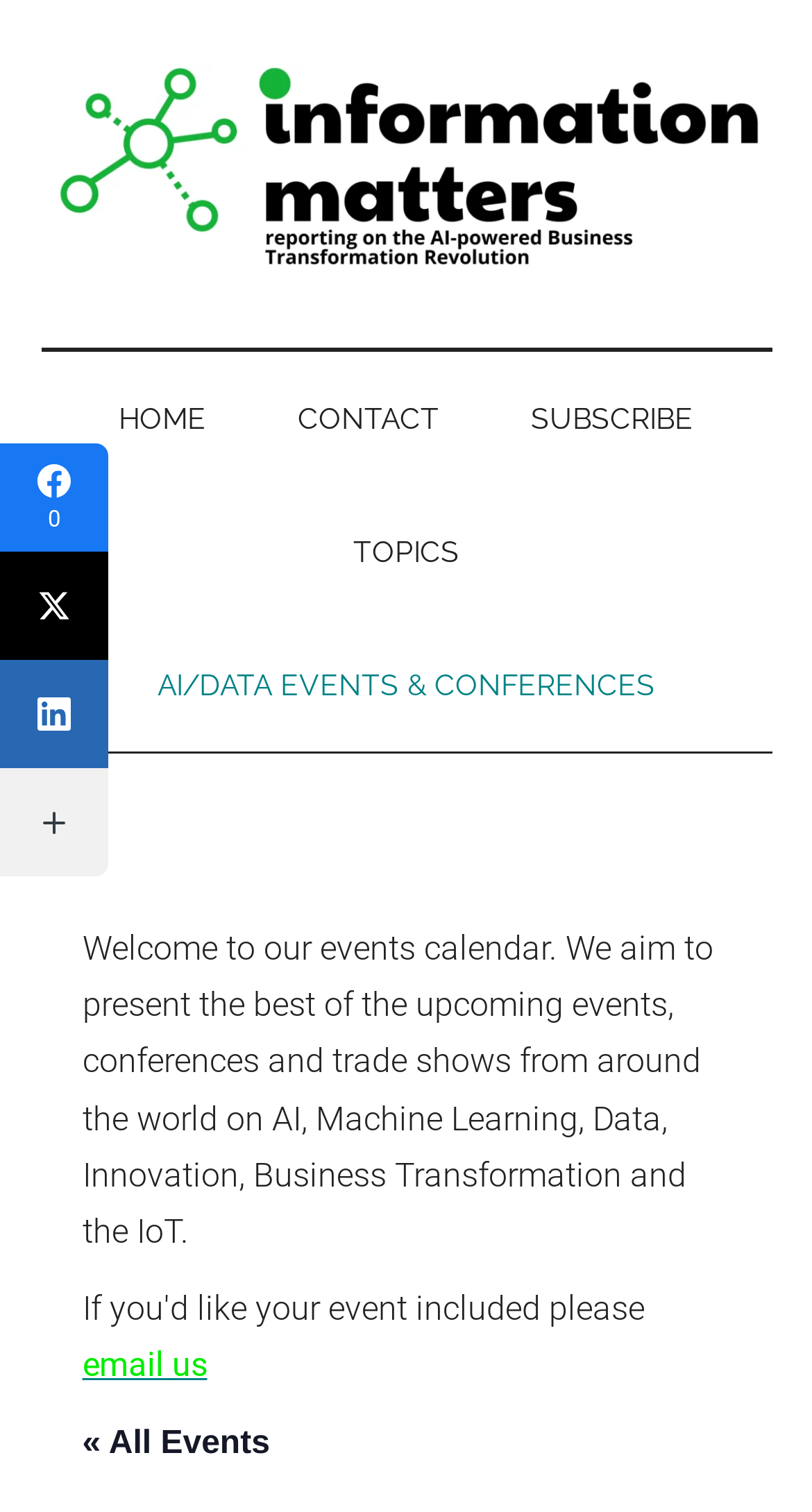Respond to the question below with a single word or phrase: What is the position of the 'Skip to main content' link?

Top-left